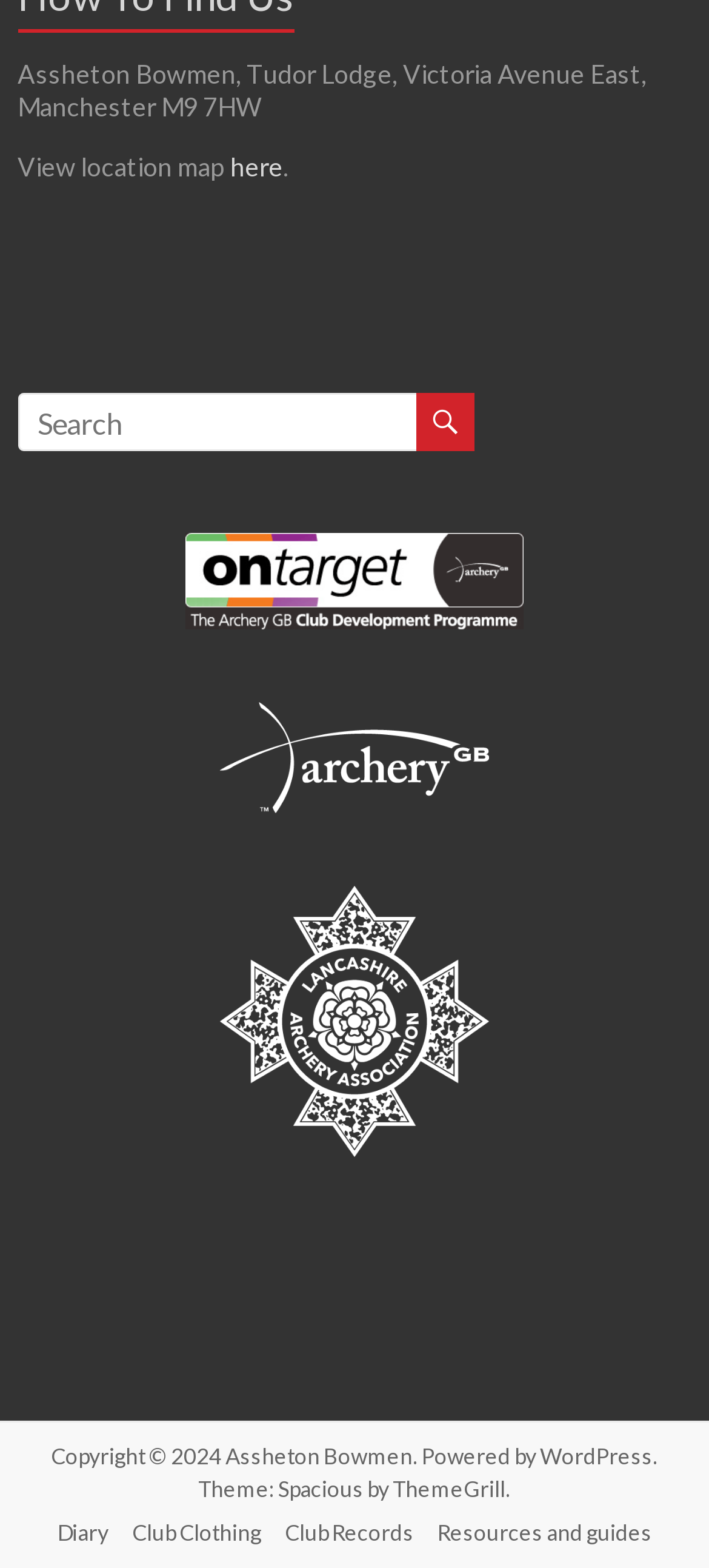Extract the bounding box coordinates of the UI element described: "Assheton Bowmen". Provide the coordinates in the format [left, top, right, bottom] with values ranging from 0 to 1.

[0.318, 0.919, 0.582, 0.937]